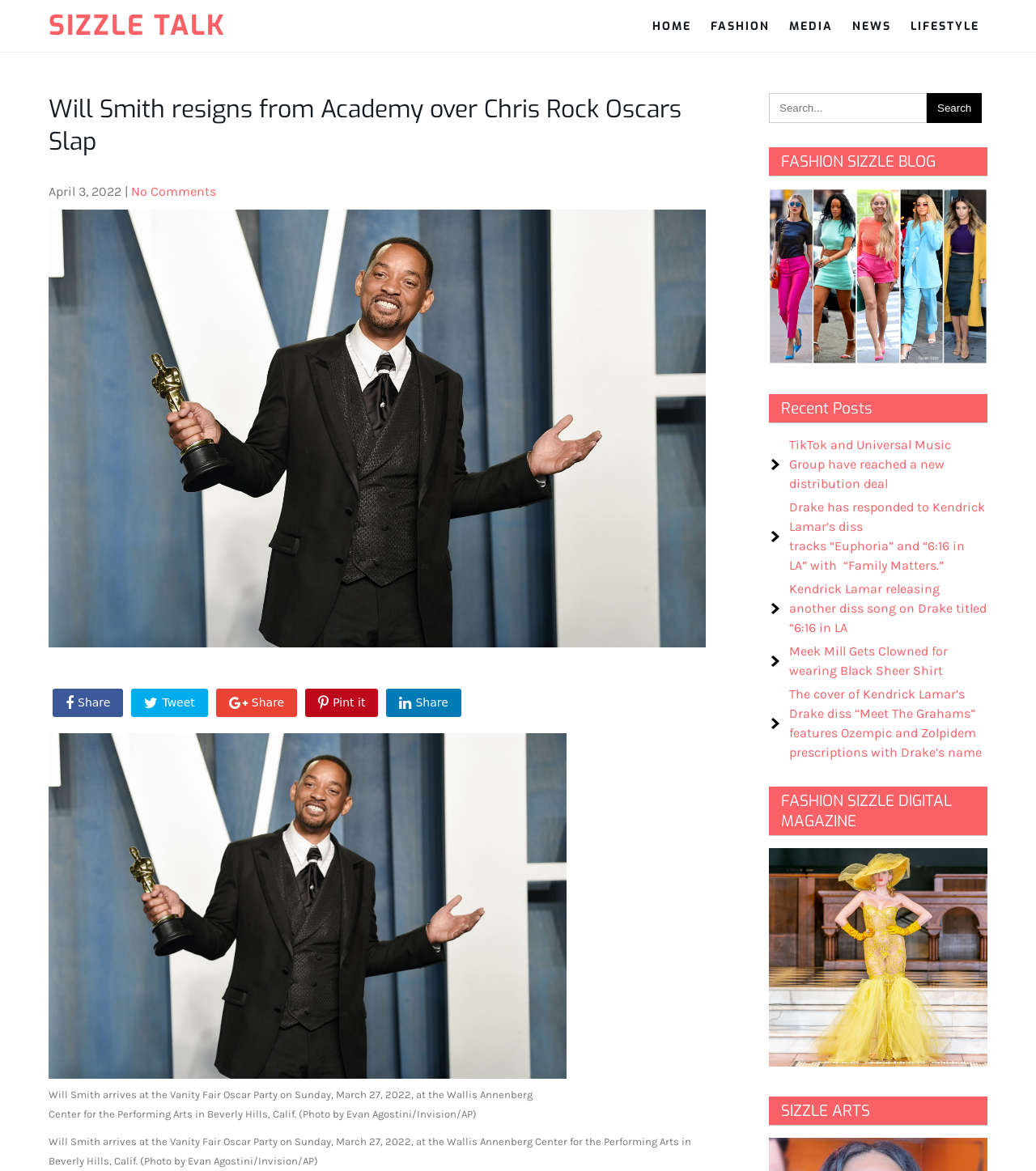Please locate the bounding box coordinates of the region I need to click to follow this instruction: "View recent posts".

[0.742, 0.372, 0.953, 0.651]